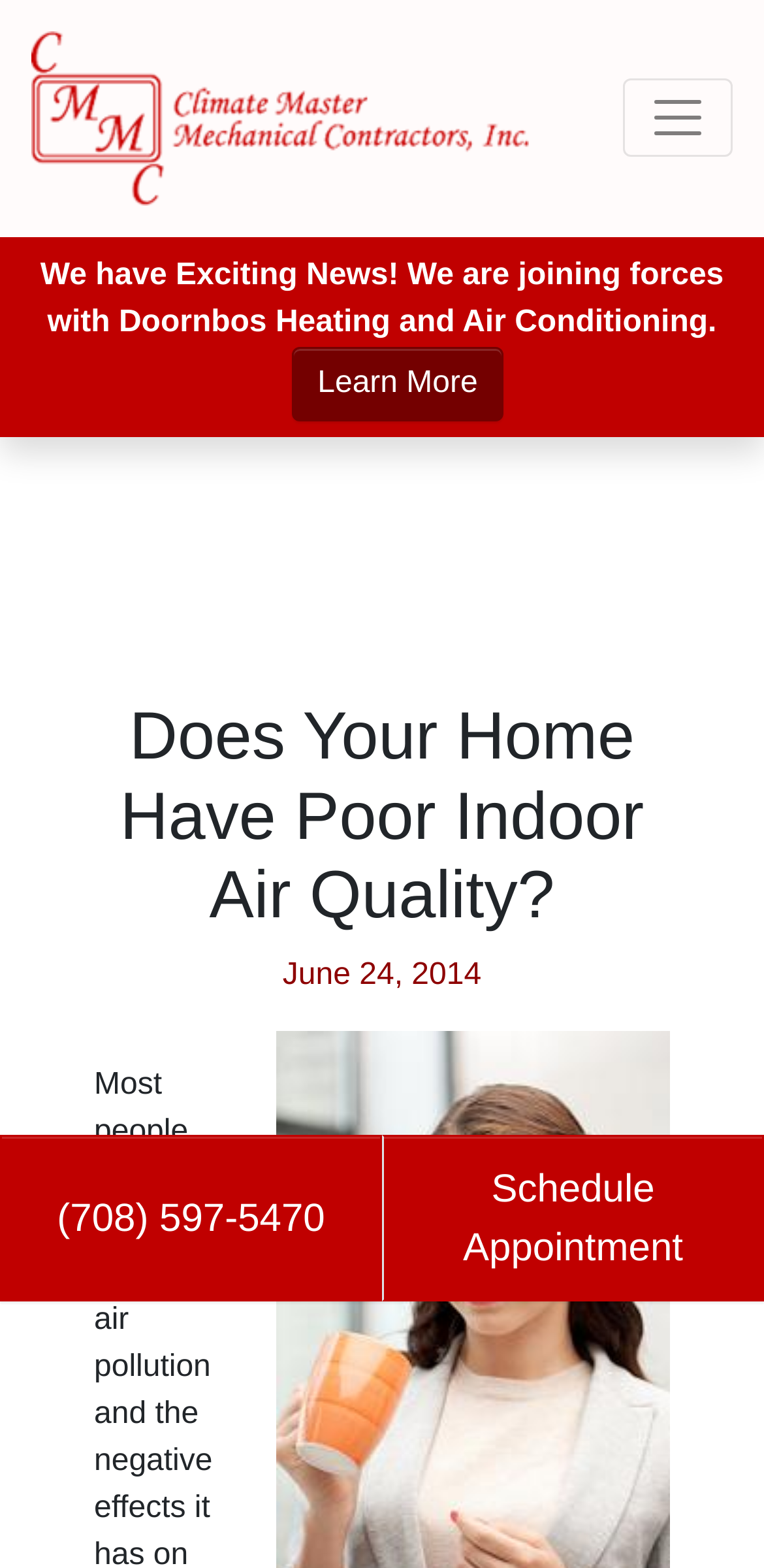Please give a one-word or short phrase response to the following question: 
What is the phone number to schedule an appointment?

(708) 597-5470